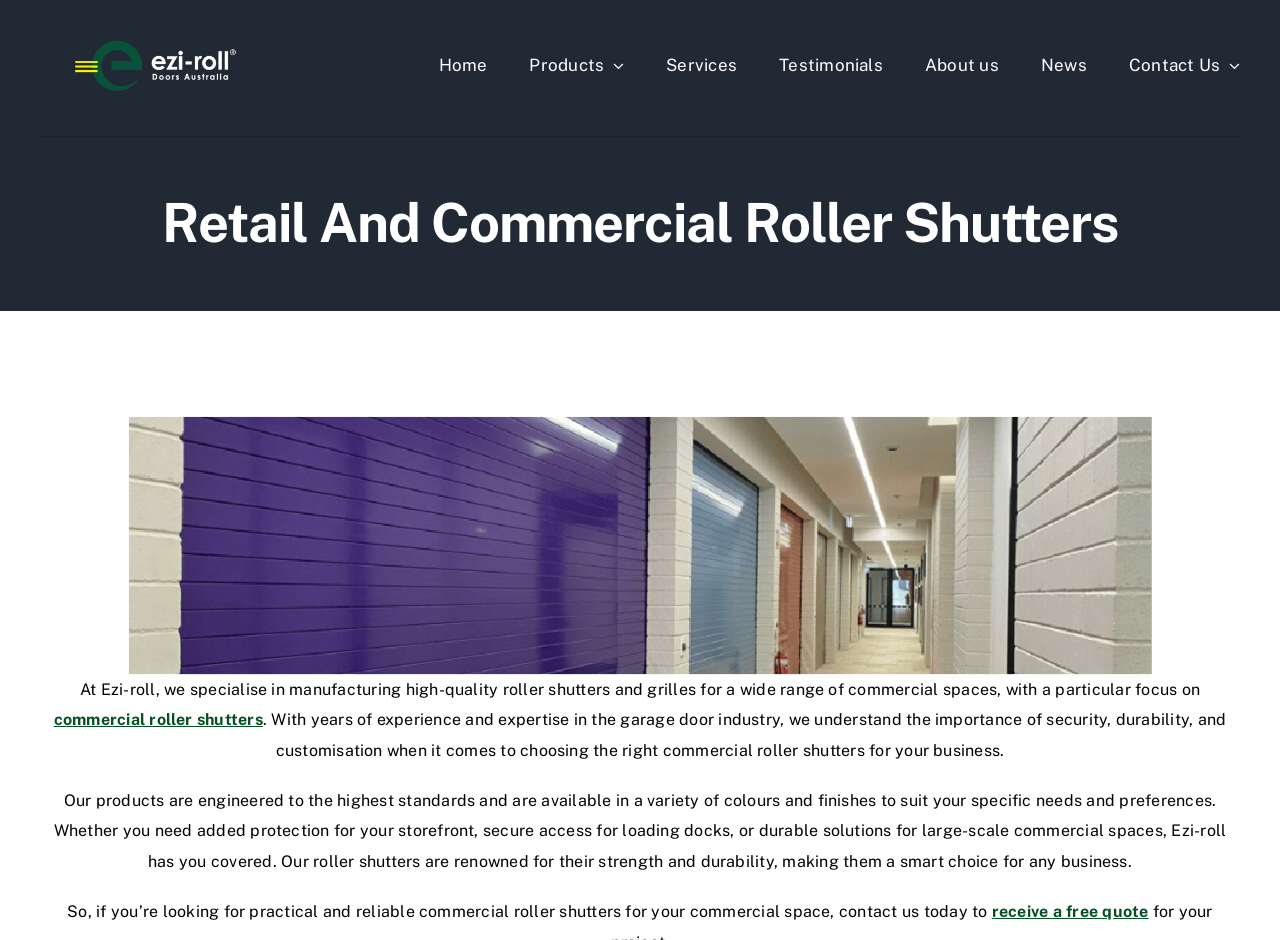Find and provide the bounding box coordinates for the UI element described here: "receive a free quote". The coordinates should be given as four float numbers between 0 and 1: [left, top, right, bottom].

[0.775, 0.96, 0.897, 0.98]